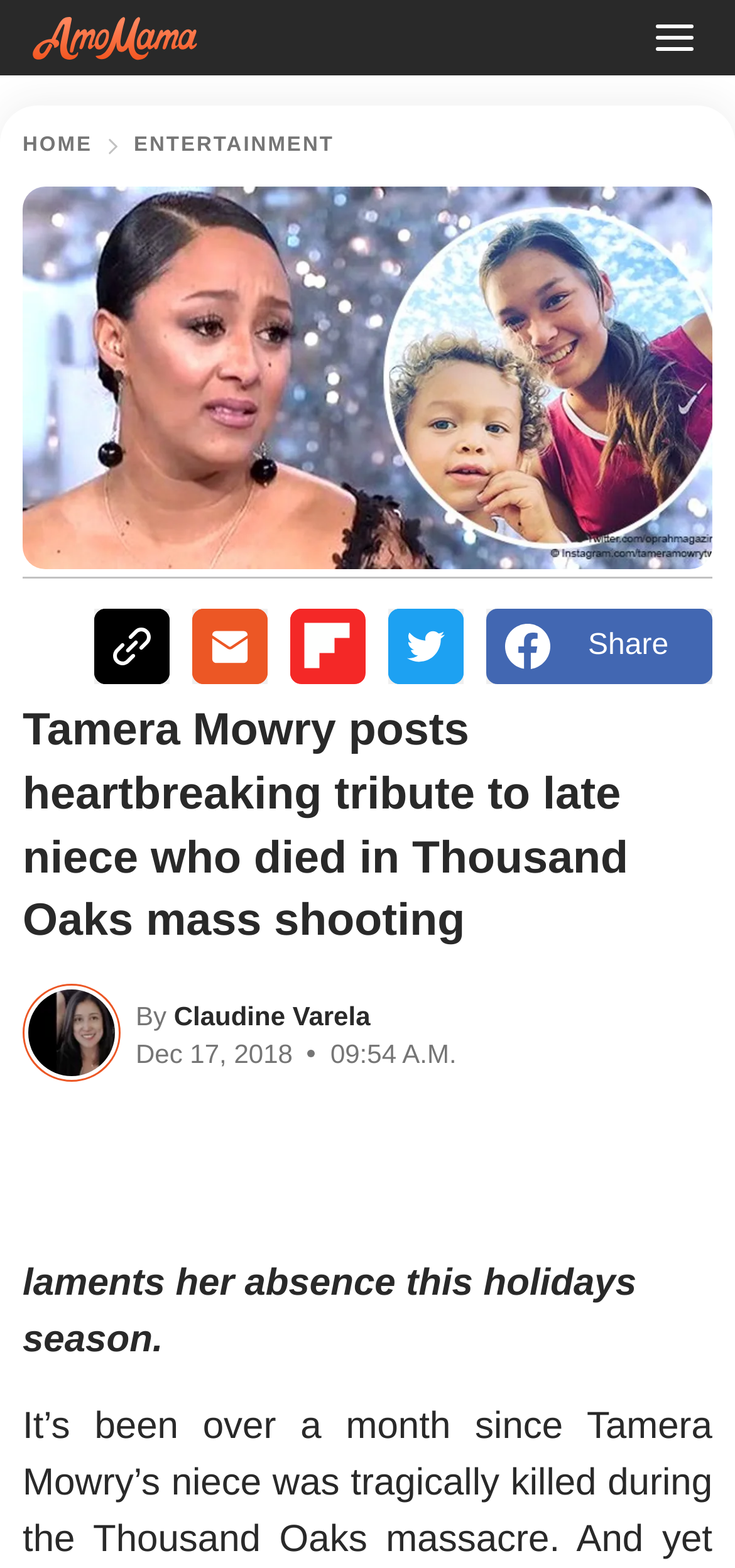Identify the bounding box coordinates necessary to click and complete the given instruction: "Click the logo".

[0.041, 0.01, 0.272, 0.038]